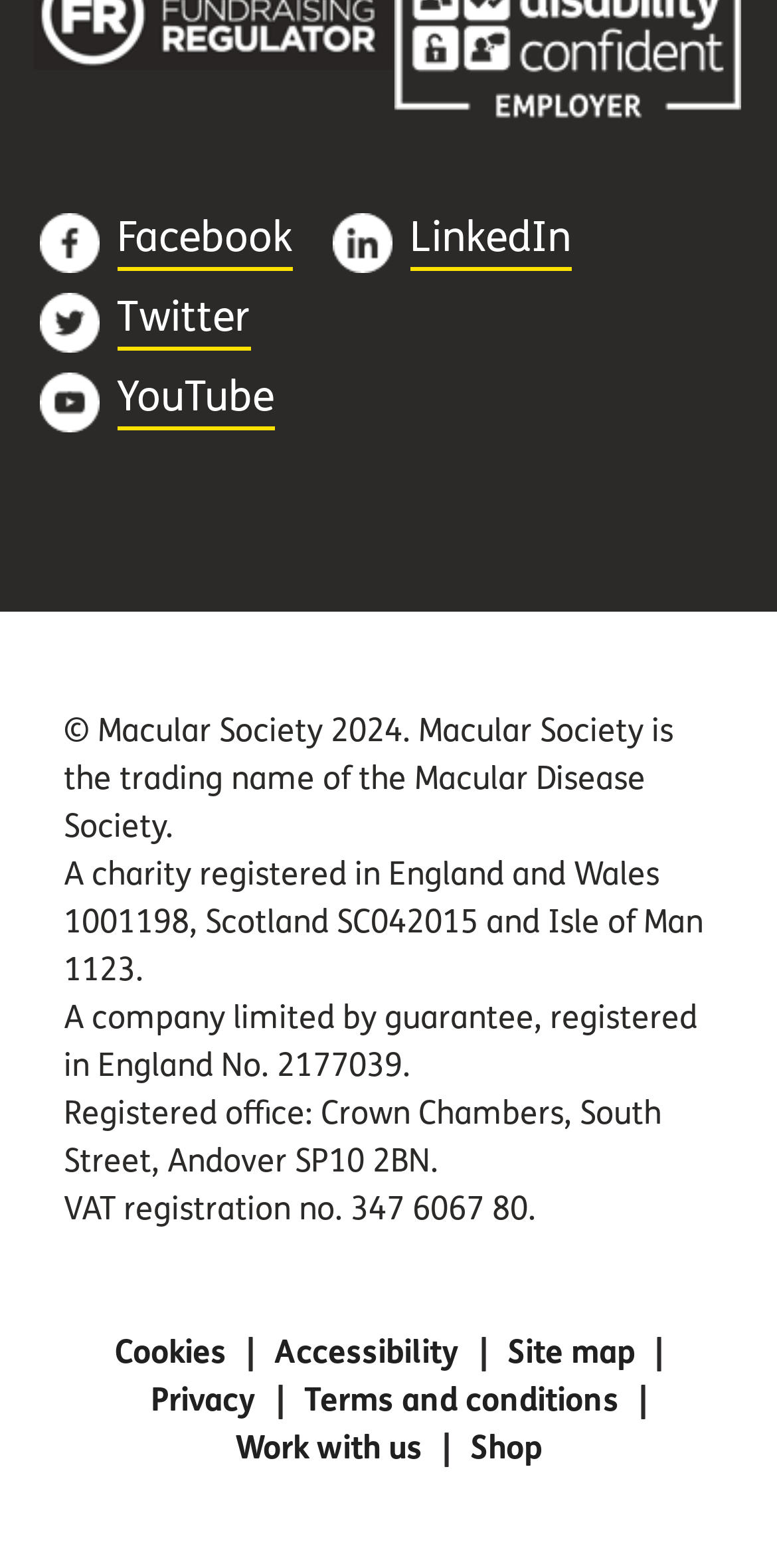Based on the element description: "YouTube", identify the UI element and provide its bounding box coordinates. Use four float numbers between 0 and 1, [left, top, right, bottom].

[0.051, 0.237, 0.376, 0.275]